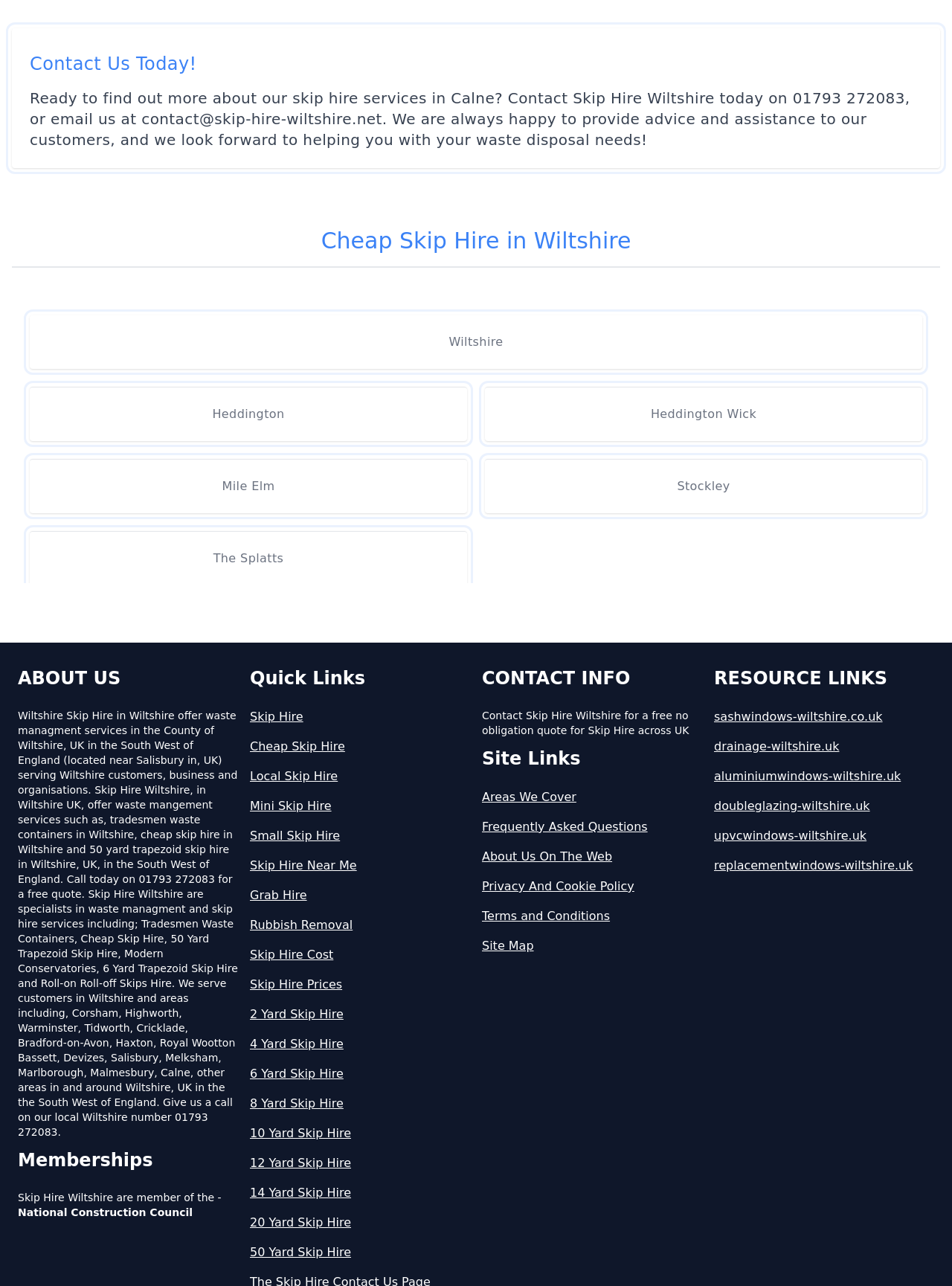Locate the bounding box coordinates of the clickable element to fulfill the following instruction: "Visit the site map". Provide the coordinates as four float numbers between 0 and 1 in the format [left, top, right, bottom].

[0.506, 0.729, 0.738, 0.743]